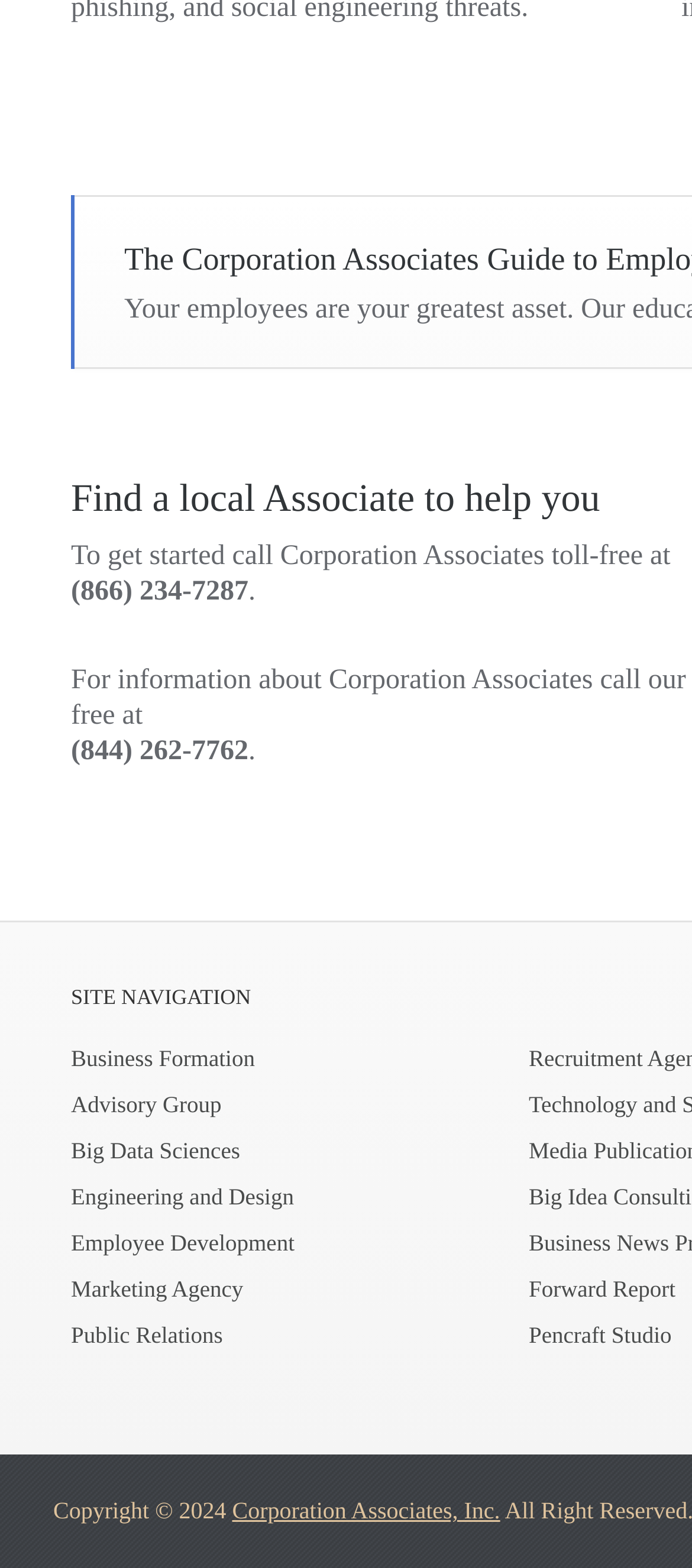Please pinpoint the bounding box coordinates for the region I should click to adhere to this instruction: "Call Corporation Associates toll-free".

[0.103, 0.345, 0.969, 0.364]